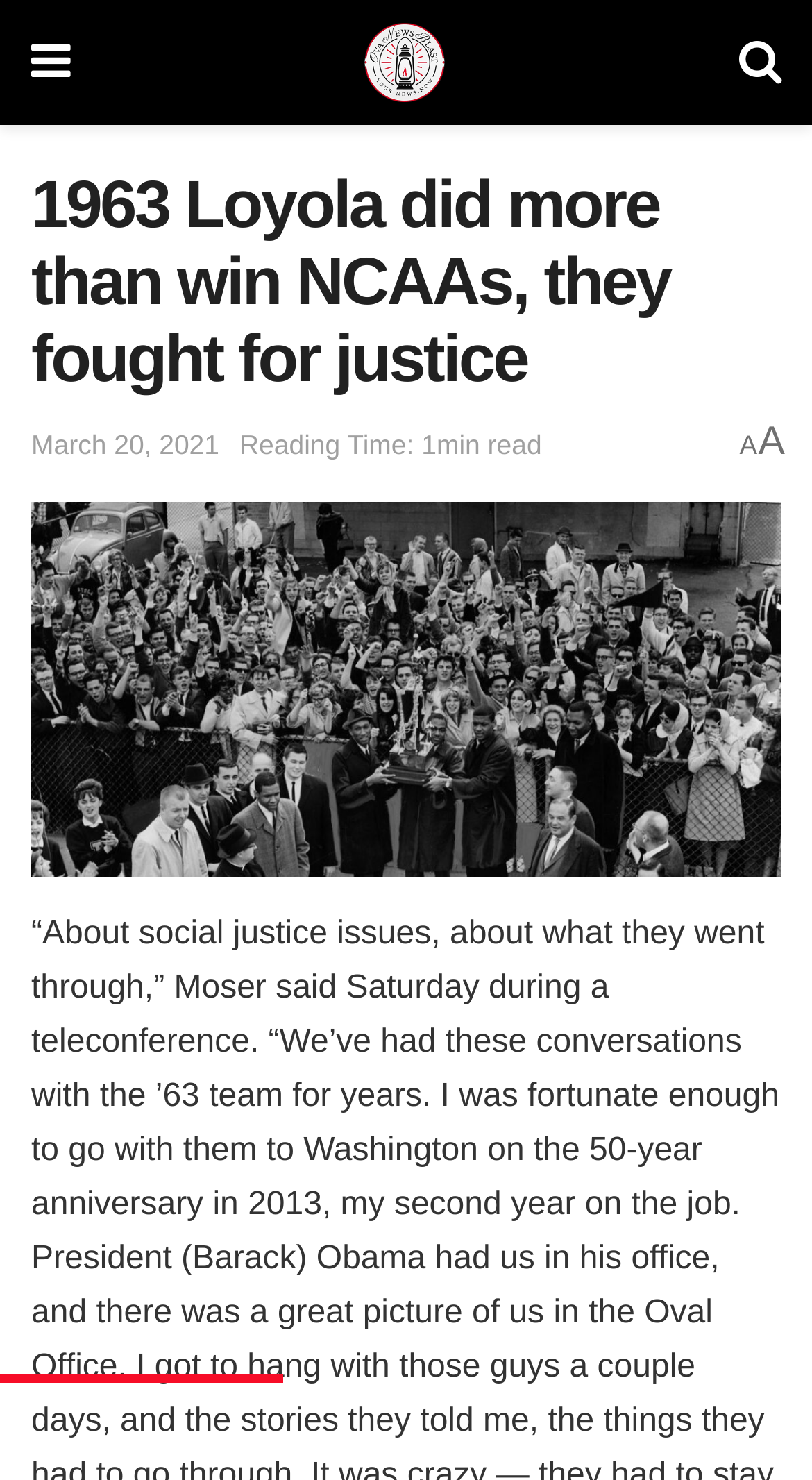Using the description "alt="OvaNewsBlast.com"", predict the bounding box of the relevant HTML element.

[0.444, 0.014, 0.553, 0.07]